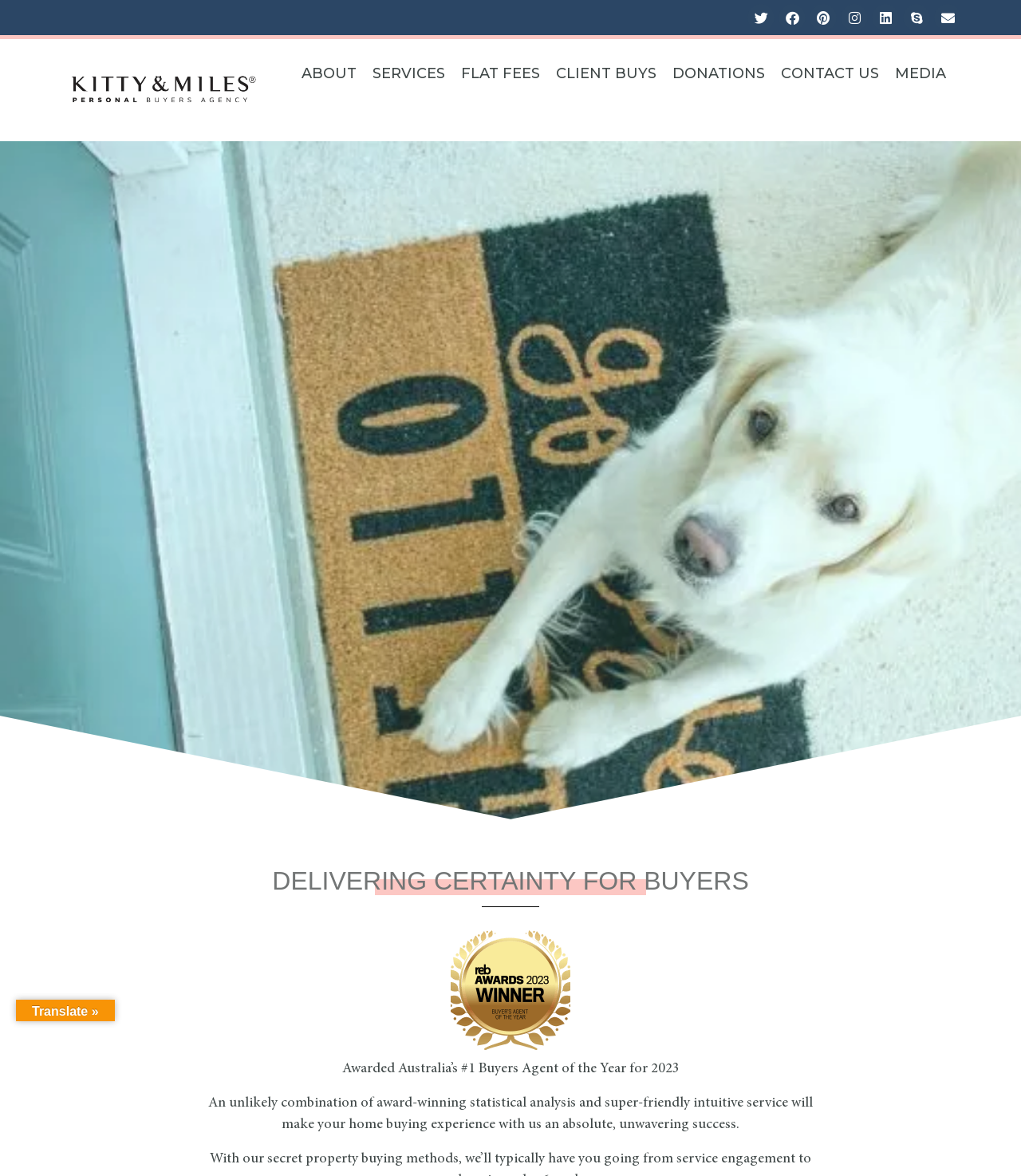Can you specify the bounding box coordinates of the area that needs to be clicked to fulfill the following instruction: "Contact us"?

[0.757, 0.054, 0.869, 0.072]